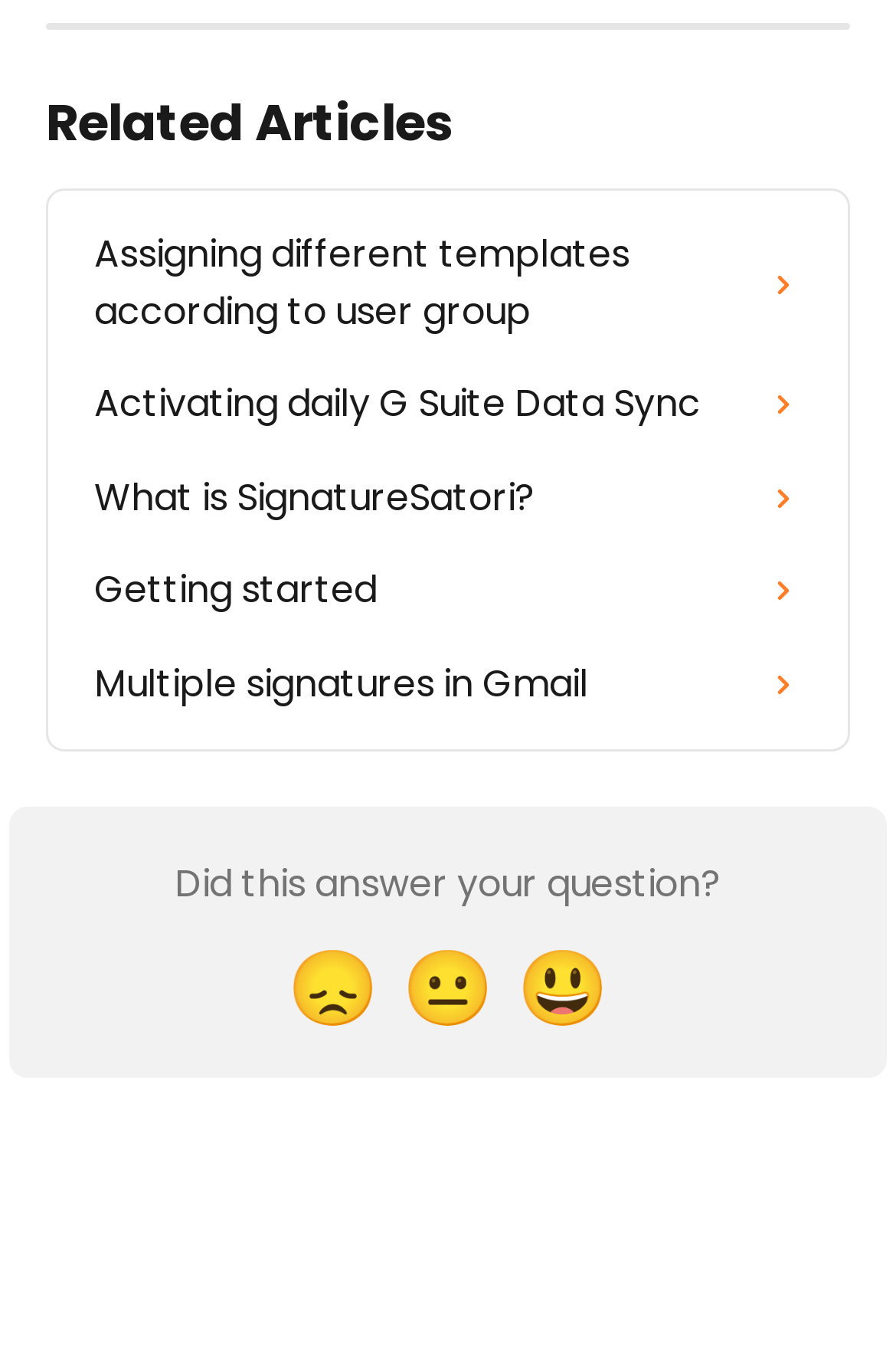What is the text of the question below the links?
Please ensure your answer to the question is detailed and covers all necessary aspects.

I looked at the StaticText element below the links and found that it contains the text 'Did this answer your question?'.